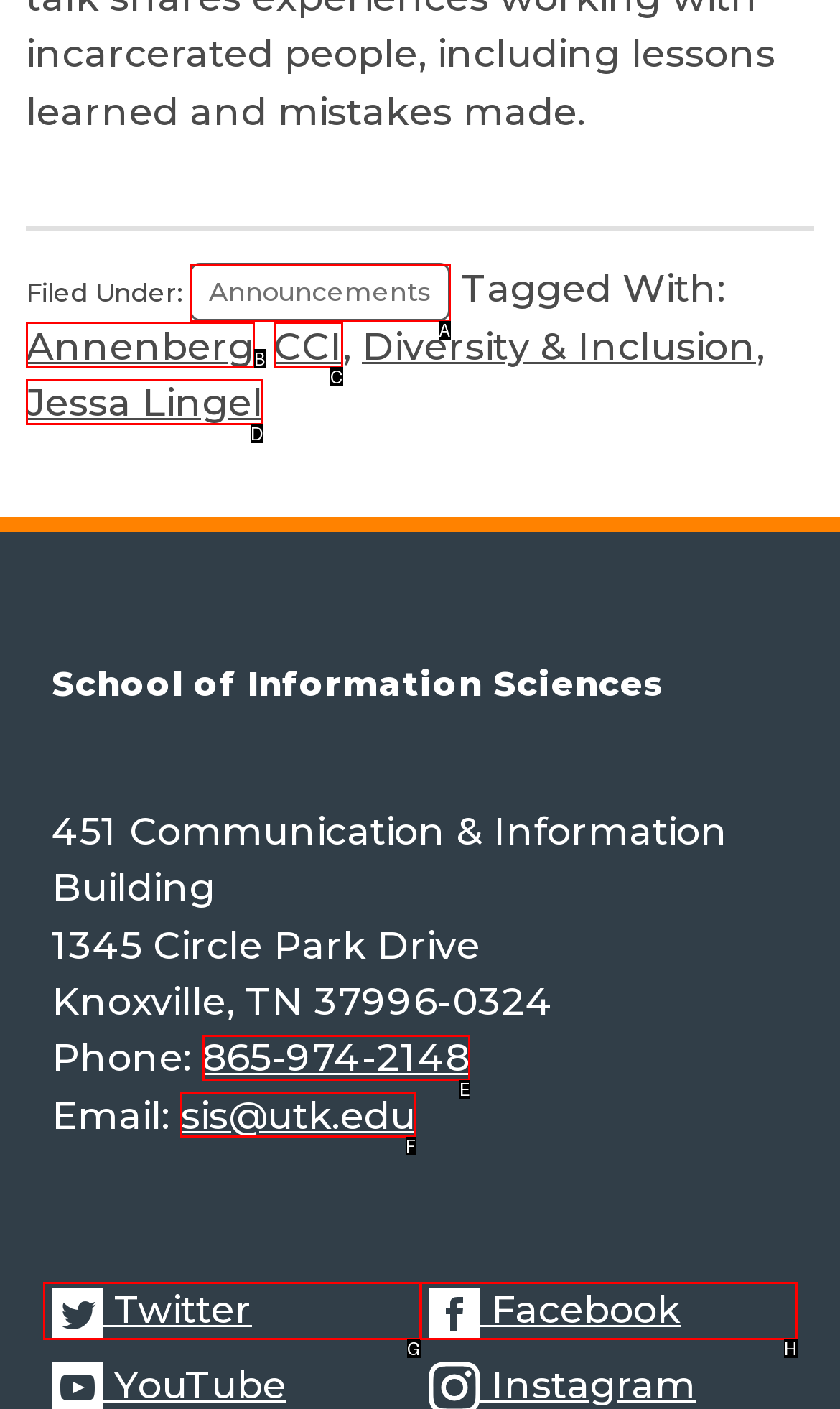Indicate which HTML element you need to click to complete the task: Email sis@utk.edu. Provide the letter of the selected option directly.

F